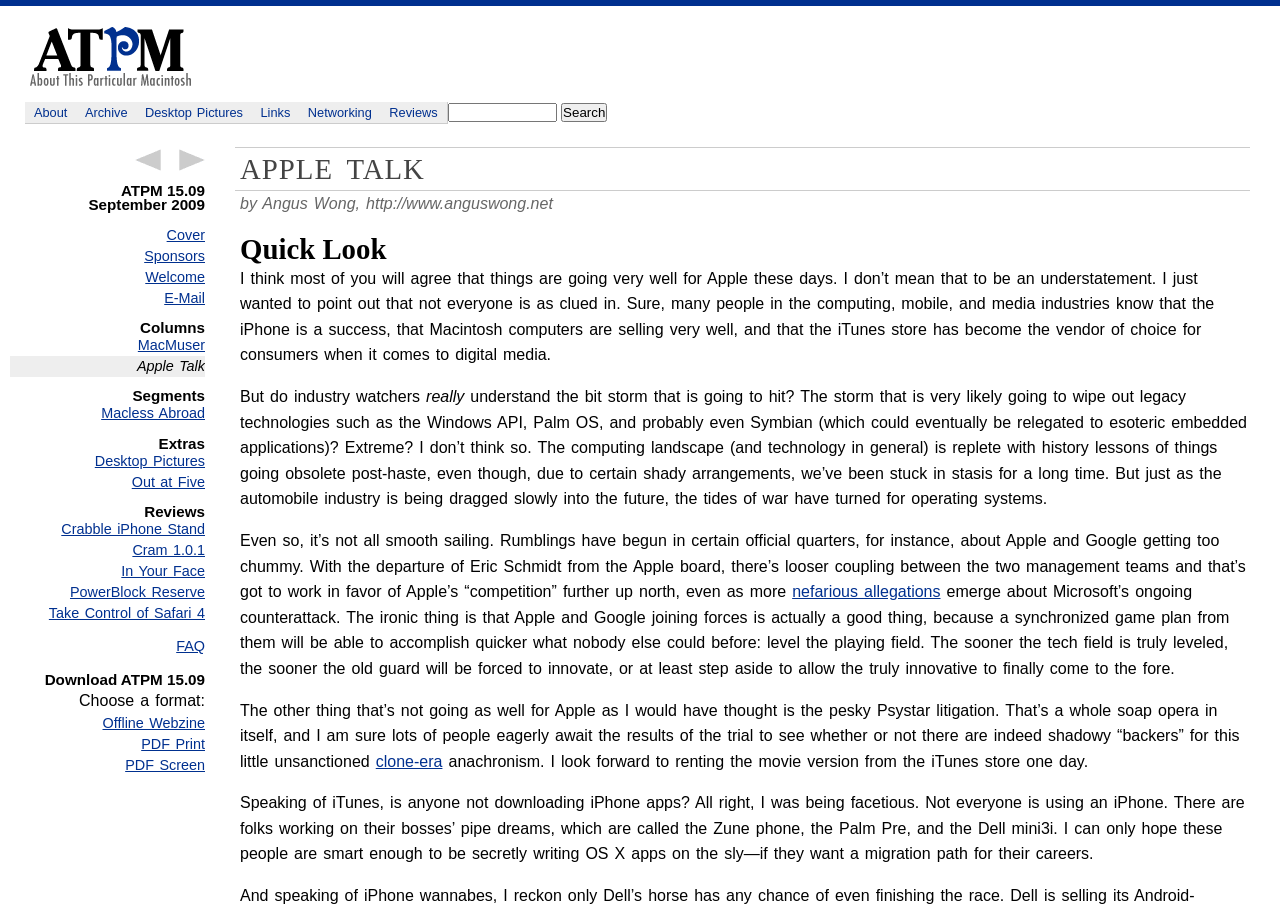Please answer the following question using a single word or phrase: 
What is the topic of the article 'Quick Look'?

Apple and technology